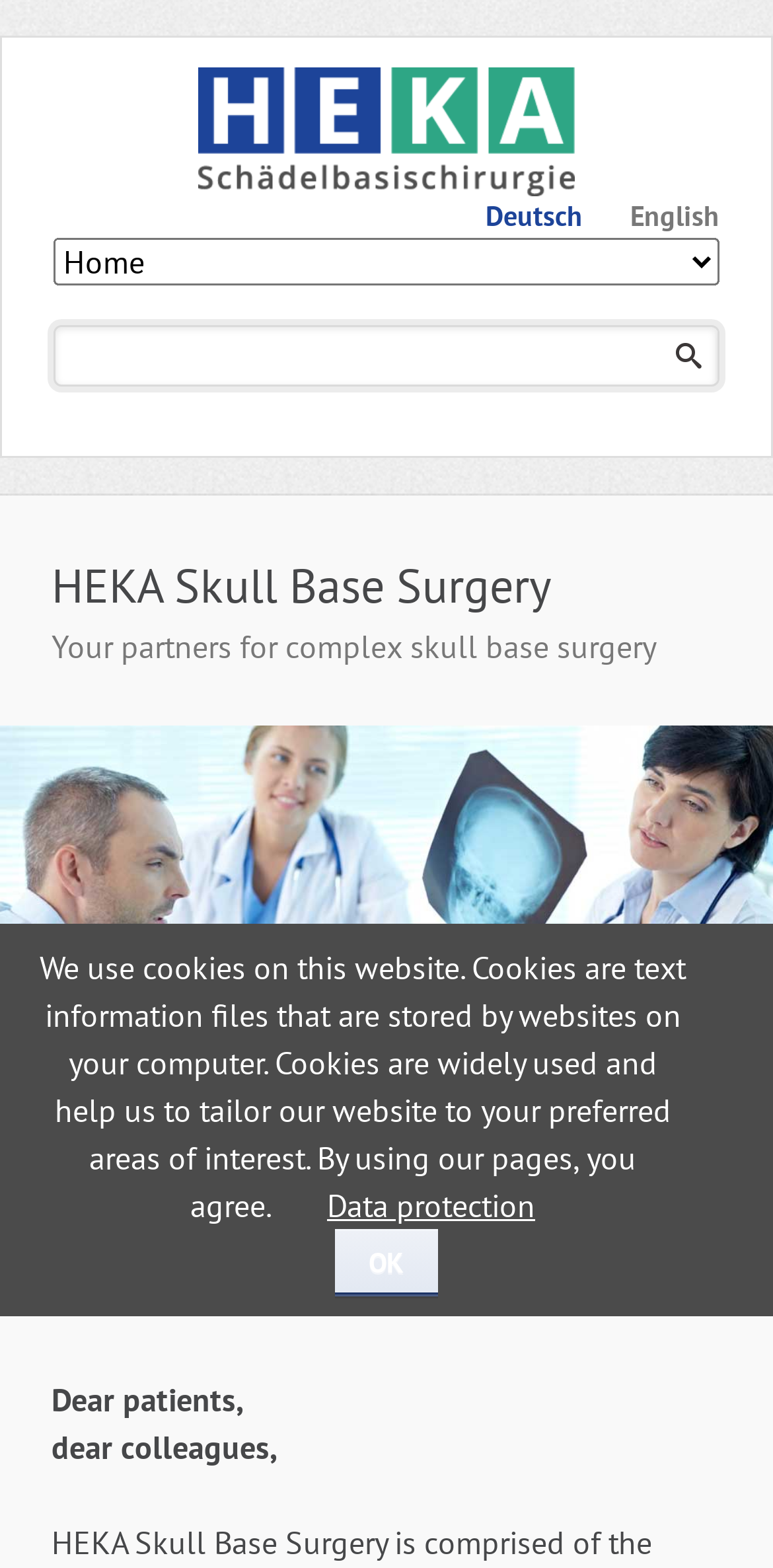What language options are available on this website?
Based on the image, answer the question with a single word or brief phrase.

Deutsch, English